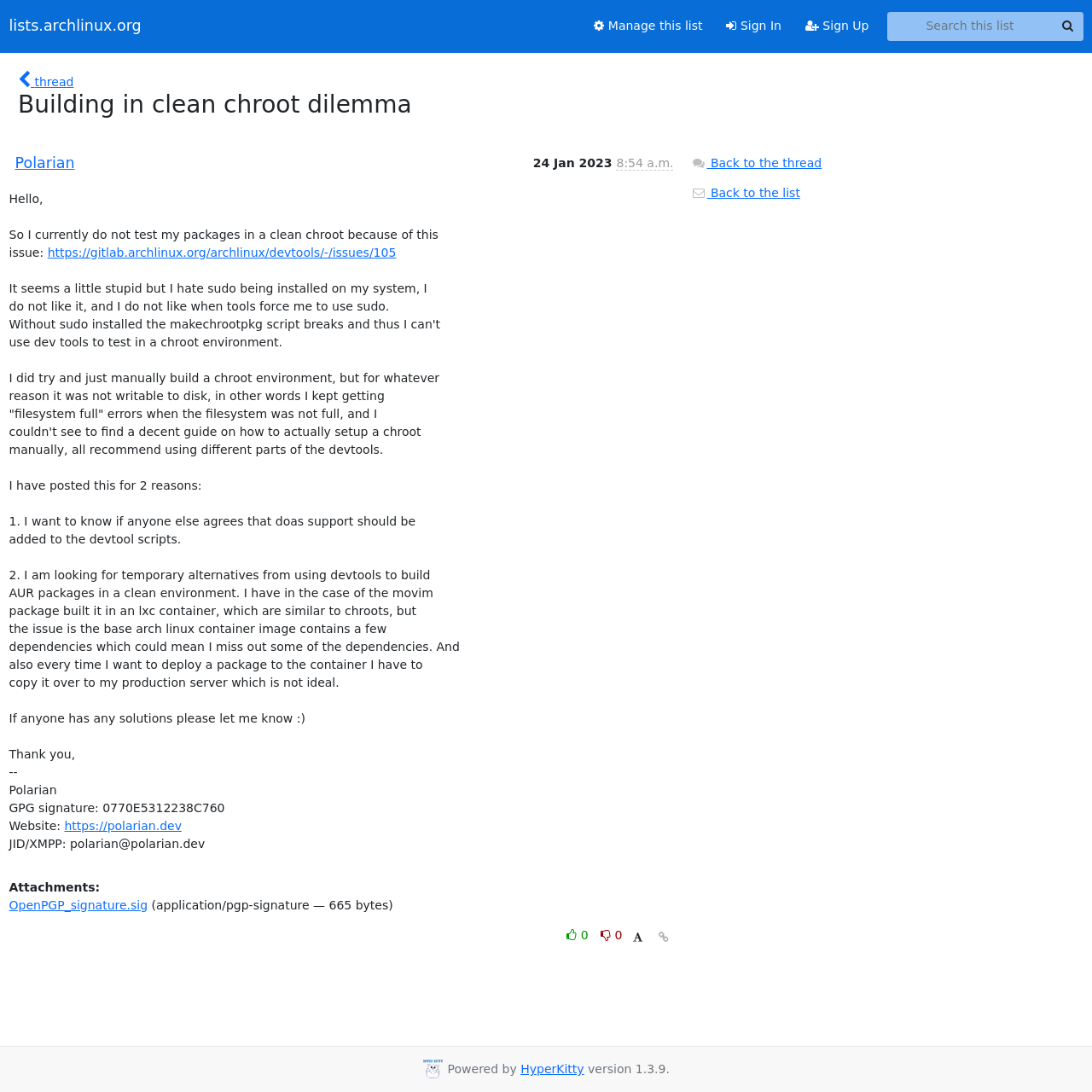Please specify the bounding box coordinates for the clickable region that will help you carry out the instruction: "Search this list".

[0.812, 0.011, 0.992, 0.037]